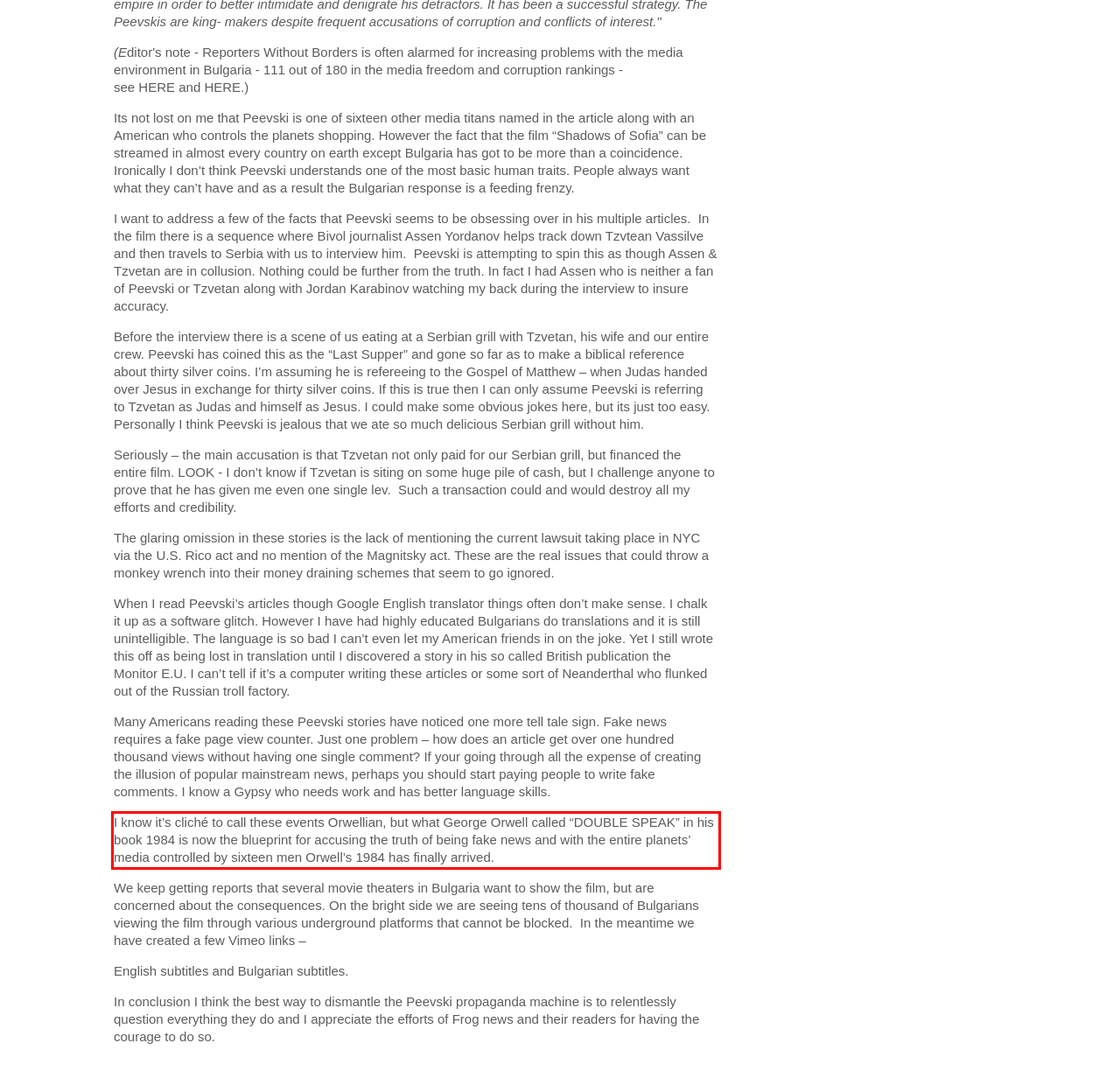Given a webpage screenshot, identify the text inside the red bounding box using OCR and extract it.

I know it’s cliché to call these events Orwellian, but what George Orwell called “DOUBLE SPEAK” in his book 1984 is now the blueprint for accusing the truth of being fake news and with the entire planets’ media controlled by sixteen men Orwell’s 1984 has finally arrived.